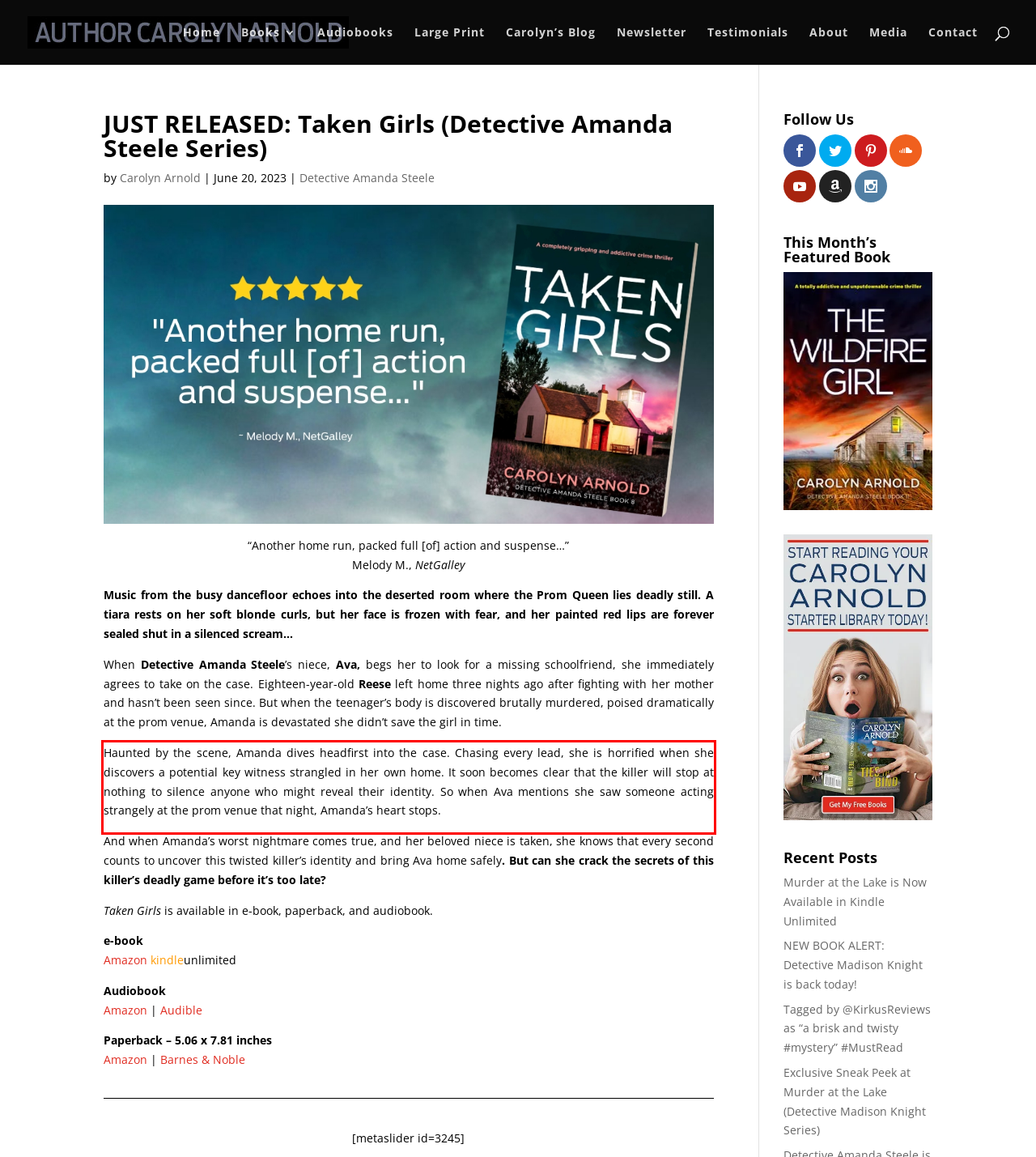You have a webpage screenshot with a red rectangle surrounding a UI element. Extract the text content from within this red bounding box.

Haunted by the scene, Amanda dives headfirst into the case. Chasing every lead, she is horrified when she discovers a potential key witness strangled in her own home. It soon becomes clear that the killer will stop at nothing to silence anyone who might reveal their identity. So when Ava mentions she saw someone acting strangely at the prom venue that night, Amanda’s heart stops.